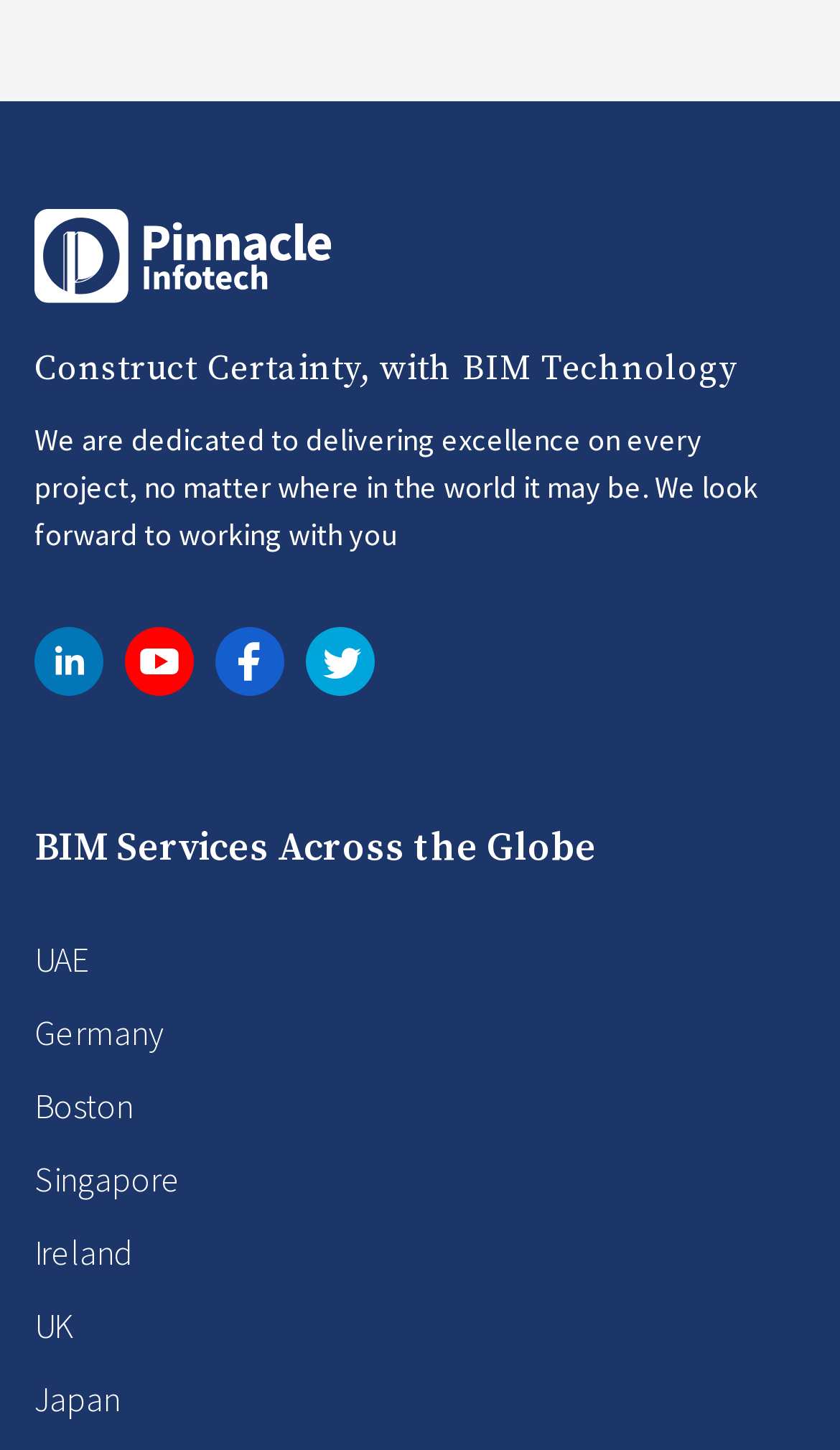What is the purpose of the company?
Examine the screenshot and reply with a single word or phrase.

Delivering excellence on every project